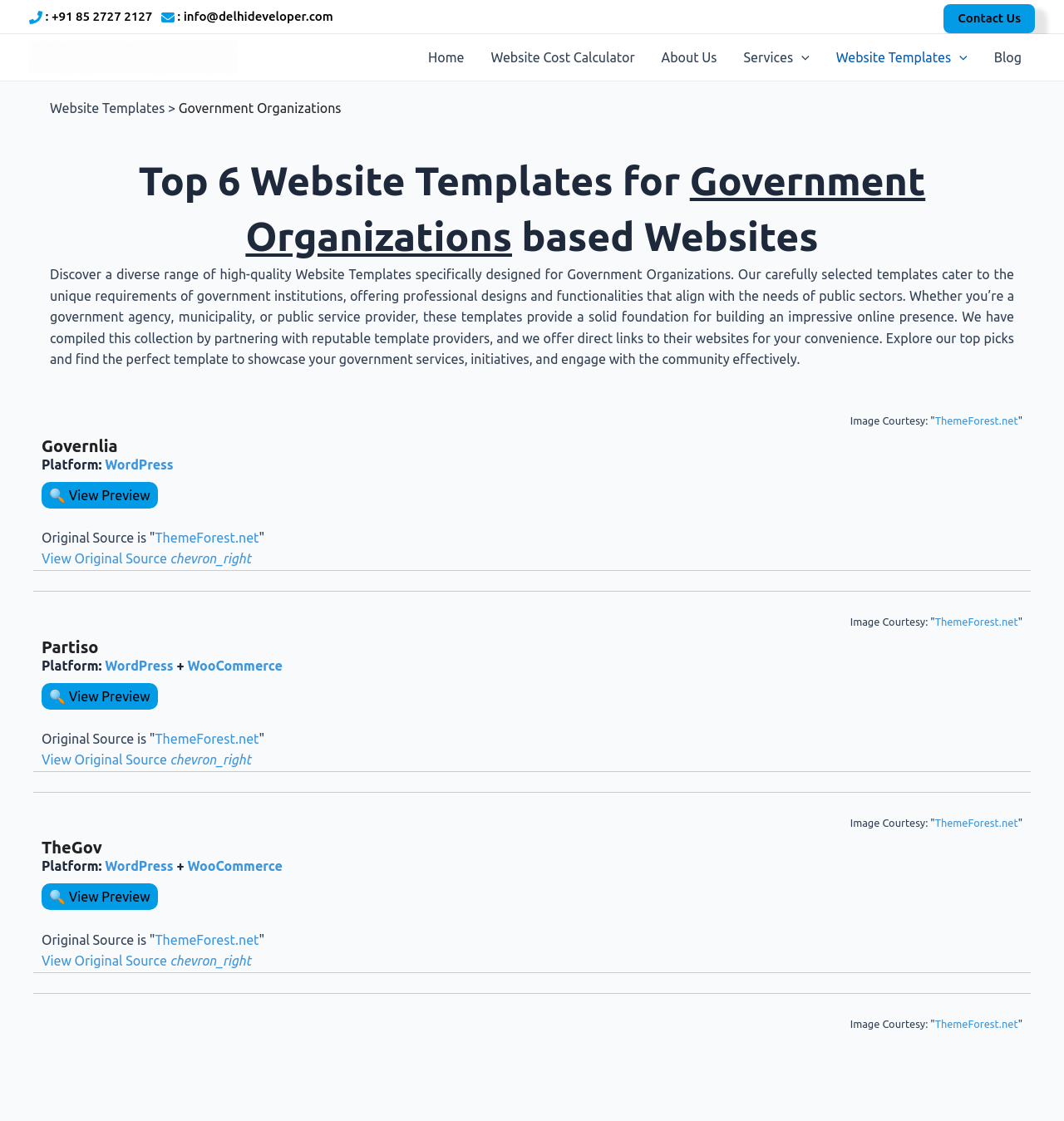Find and extract the text of the primary heading on the webpage.

Top 6 Website Templates for Government Organizations based Websites